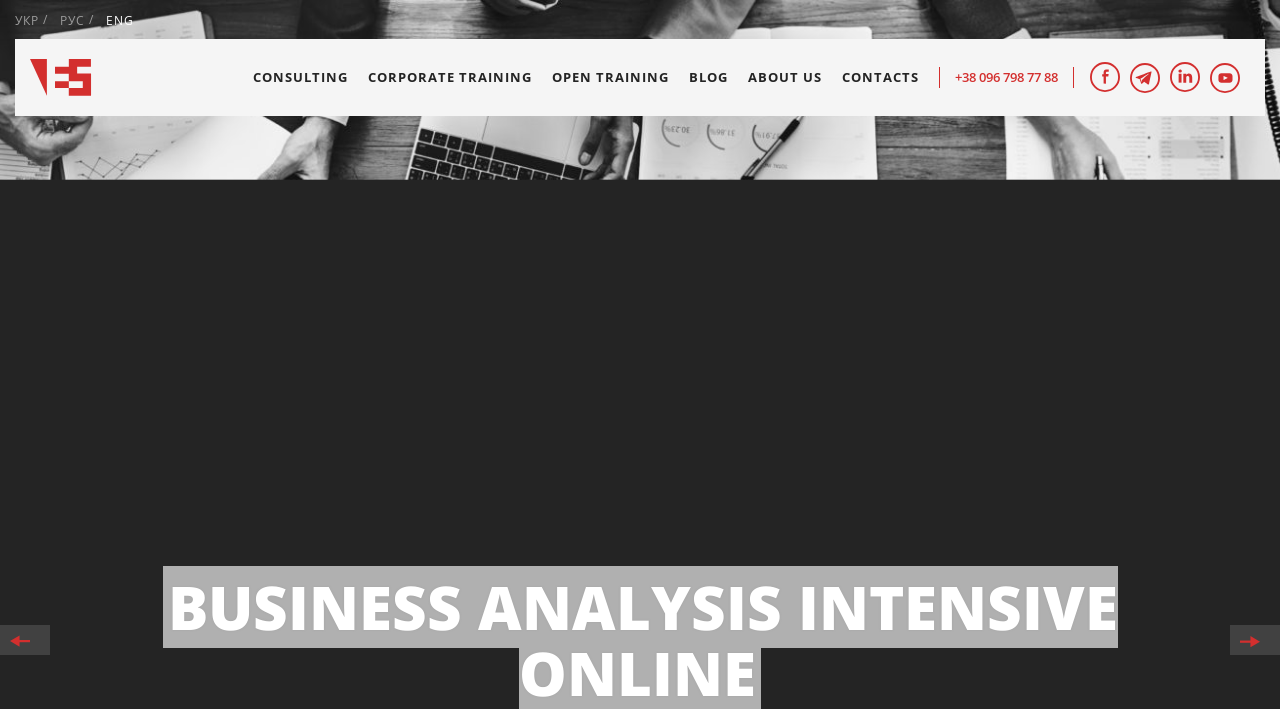Predict the bounding box coordinates of the area that should be clicked to accomplish the following instruction: "Switch to Ukrainian language". The bounding box coordinates should consist of four float numbers between 0 and 1, i.e., [left, top, right, bottom].

[0.012, 0.016, 0.03, 0.039]